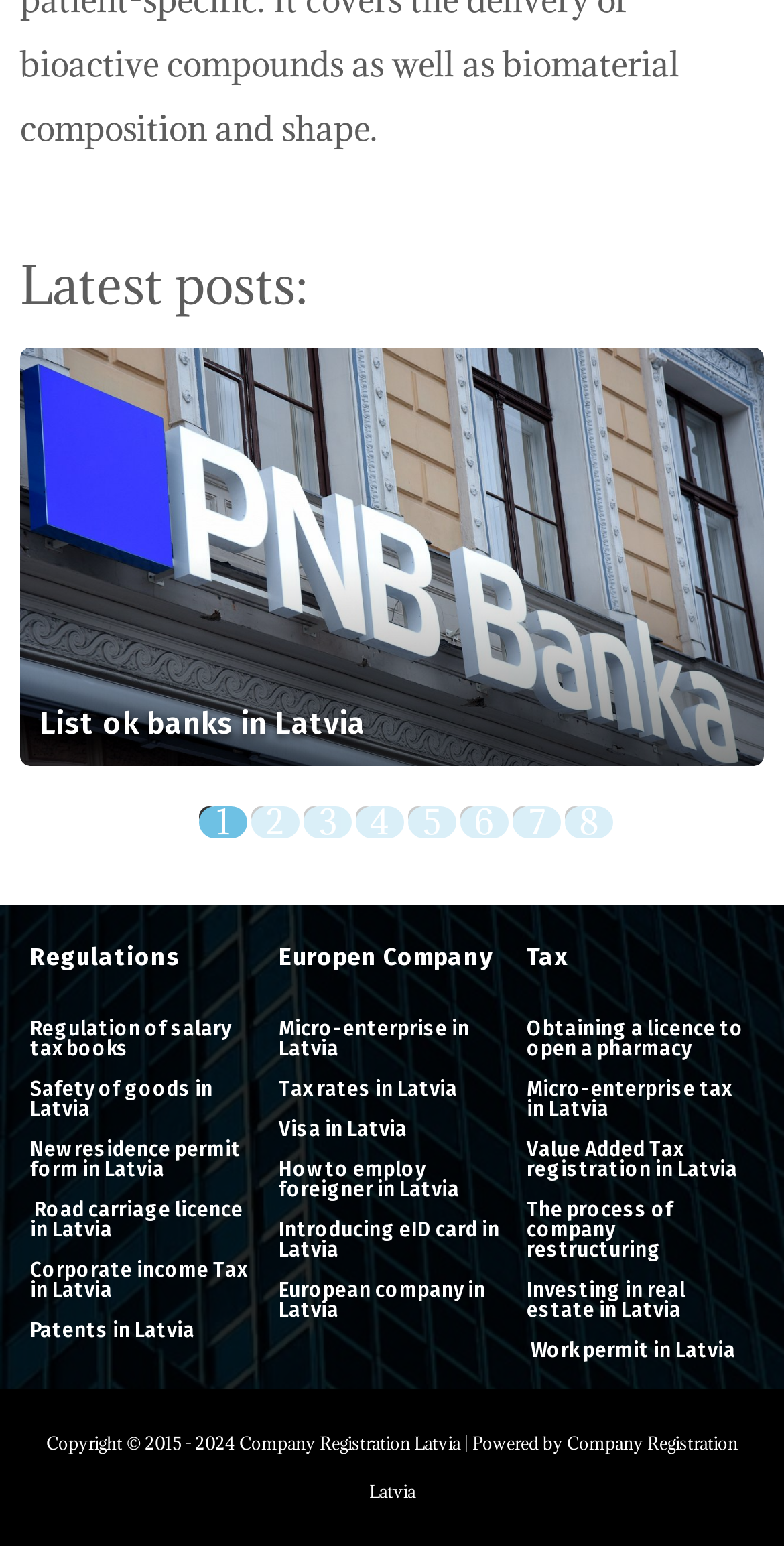Using the provided element description: "Visa in Latvia", determine the bounding box coordinates of the corresponding UI element in the screenshot.

[0.355, 0.718, 0.645, 0.744]